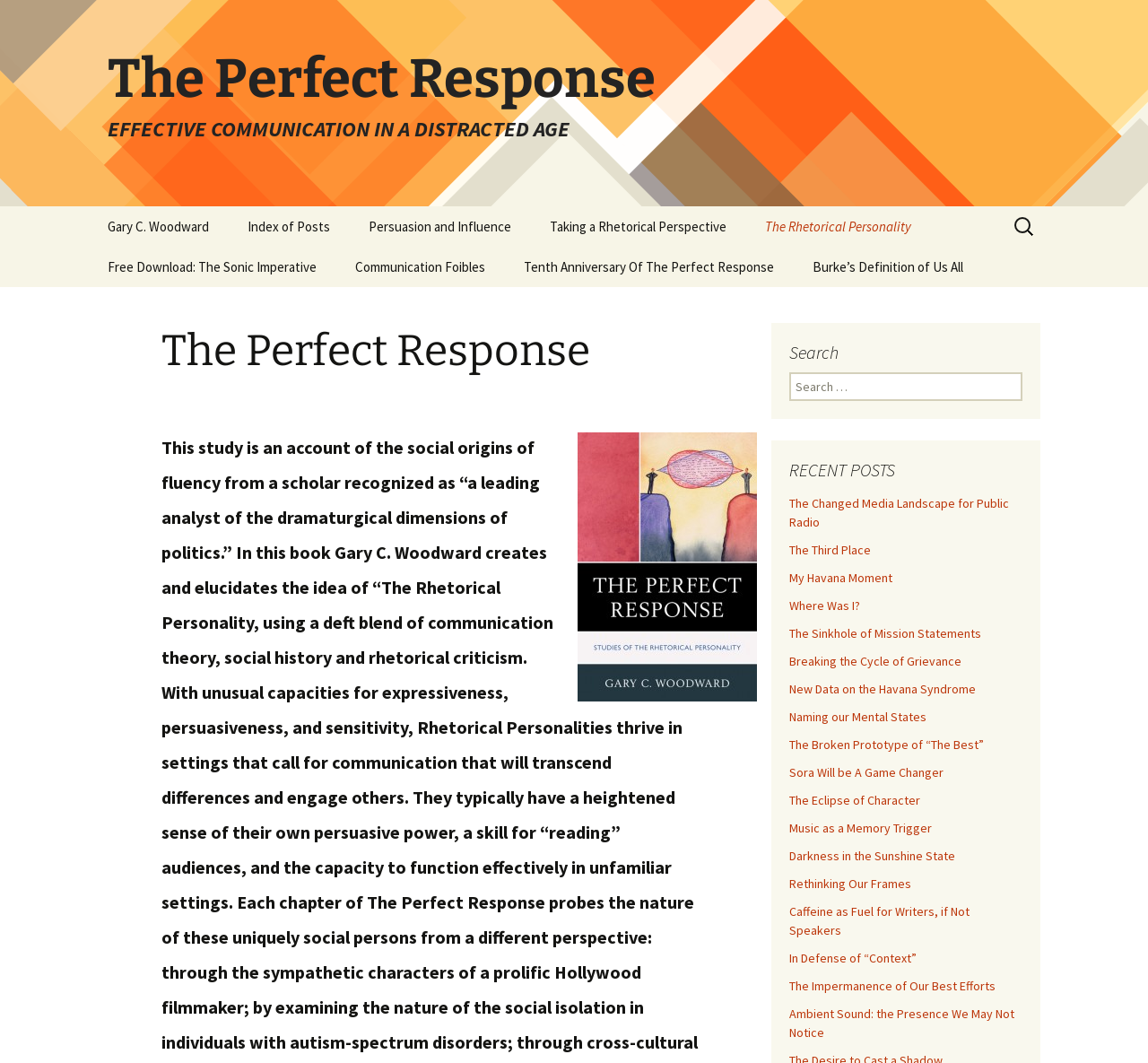Determine the bounding box for the HTML element described here: "More". The coordinates should be given as [left, top, right, bottom] with each number being a float between 0 and 1.

None